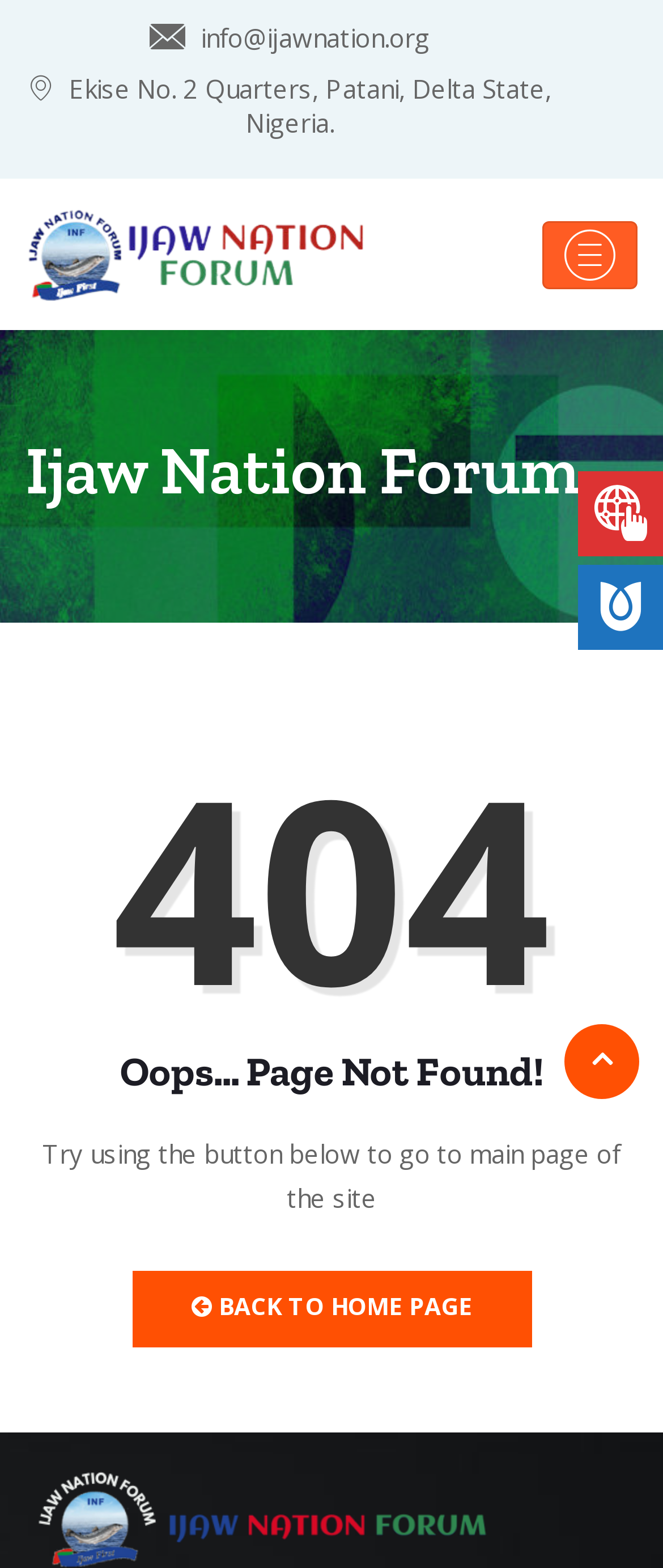Create a detailed description of the webpage's content and layout.

The webpage is titled "Page not found – Ijaw Nation Forum". At the top, there is a contact information section with an email address "info@ijawnation.org" and a physical address "Ekise No. 2 Quarters, Patani, Delta State, Nigeria." 

To the right of the contact information, there is a logo of "Ijaw Nation Forum" which is also a link. Below the logo, there is a button to toggle navigation. 

The main content of the page is a 404 error message, with a large "404" number displayed prominently. The error message is titled "Oops... Page Not Found!" and is accompanied by a paragraph of text suggesting that the user try using the button below to go to the main page of the site. 

Below the error message, there is a button labeled "BACK TO HOME PAGE" with an arrow icon. At the very bottom of the page, there are three social media links, two of which are visible and one is hidden.